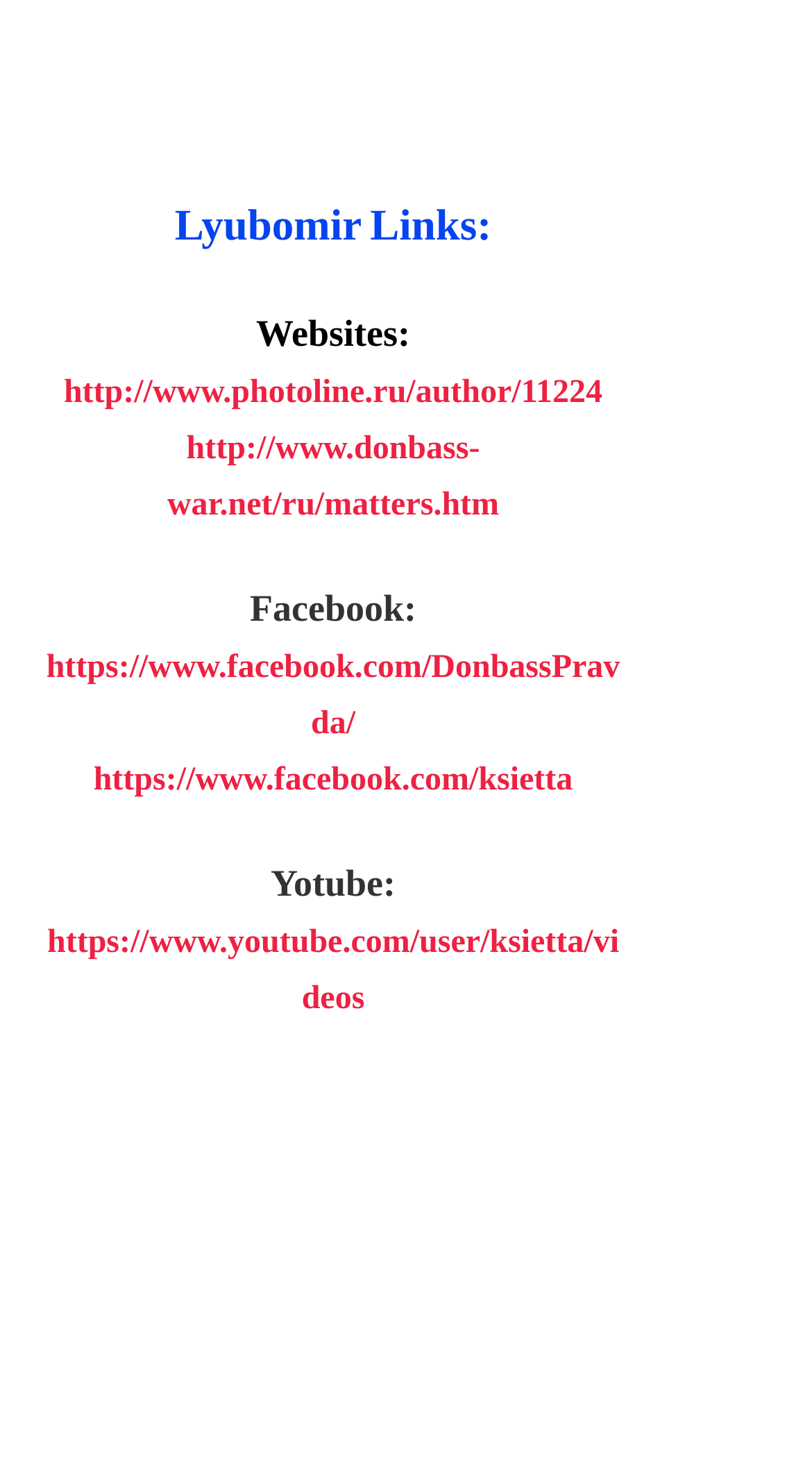Respond to the following question with a brief word or phrase:
How many headings are there on the webpage?

9